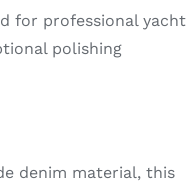Elaborate on all the elements present in the image.

The image features the iShine Denim Polishing Pad White, a specialized tool designed for professional yacht detailing. This high-quality pad is made from premium denim material, ensuring superior durability and longevity, making it ideal for demanding marine environments. Its effective polishing capabilities enable the efficient removal of oxidation, scratches, and blemishes, helping to restore the brilliance of various yacht surfaces. The pad's versatile design allows for application on gel coat, painted surfaces, and metals, guaranteeing outstanding results. Additionally, it features an easy-to-use hook and loop attachment system, facilitating quick pad swaps during the yacht detailing process. Experience the enhanced performance and quality with the iShine Denim Polishing Pad White for a mirror-like finish that impresses discerning yacht owners.